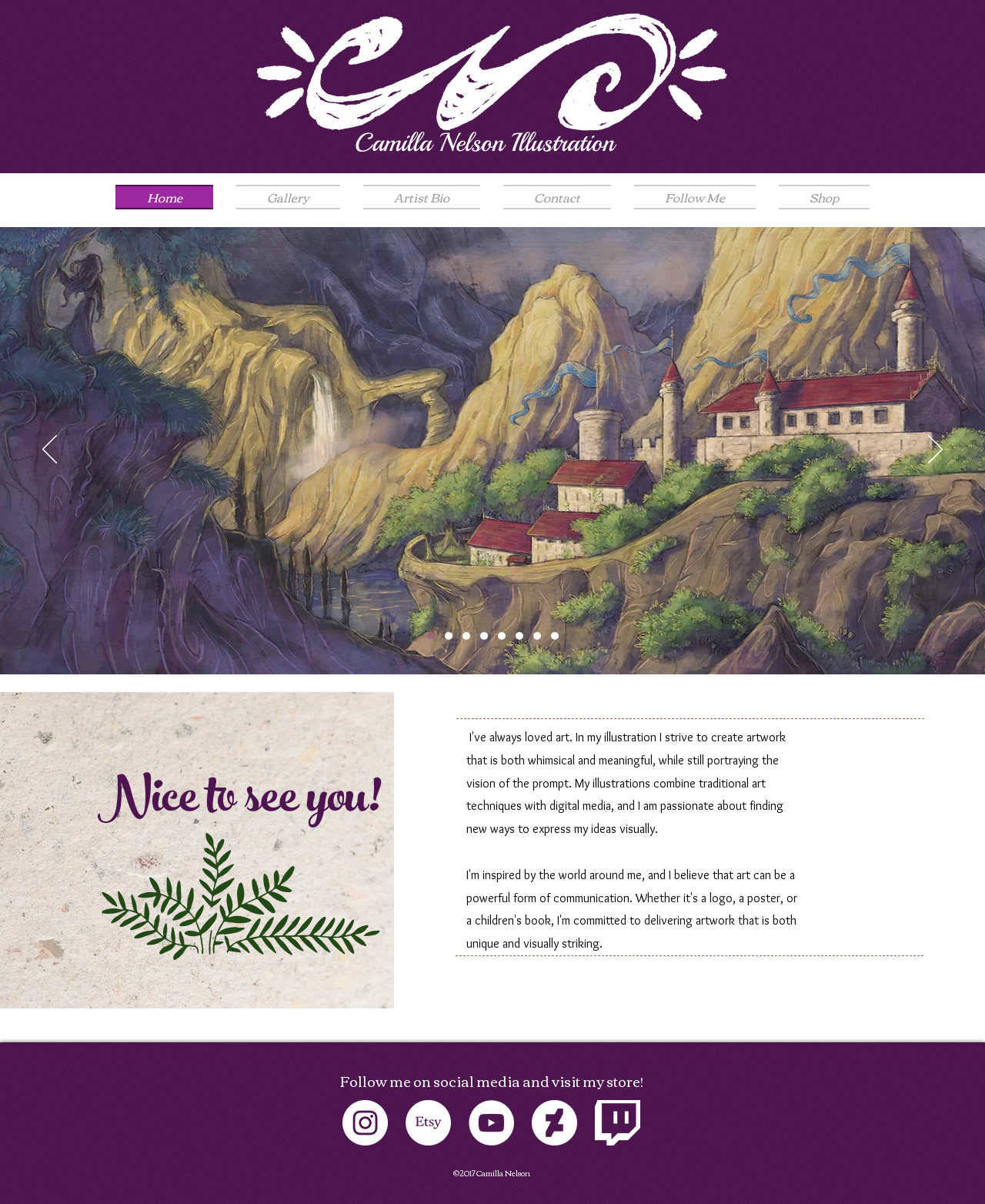Using the element description provided, determine the bounding box coordinates in the format (top-left x, top-left y, bottom-right x, bottom-right y). Ensure that all values are floating point numbers between 0 and 1. Element description: aria-label="Twitch-Icon white"

[0.604, 0.914, 0.65, 0.951]